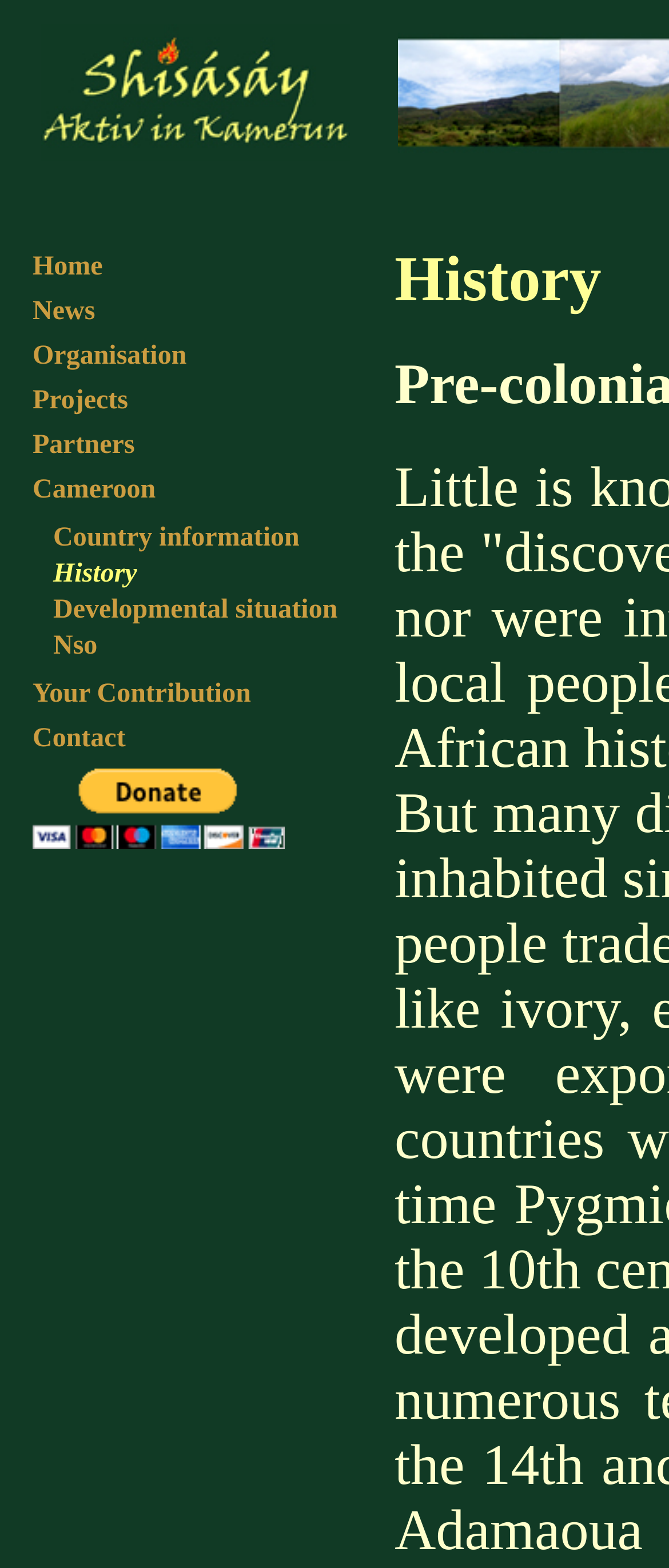Please provide a comprehensive answer to the question based on the screenshot: How many links are there in the 'Country information History Developmental situation Nso' section?

I looked at the table rows inside the 'Country information History Developmental situation Nso' section and found 4 links: 'Country information', 'History', 'Developmental situation', and 'Nso'.